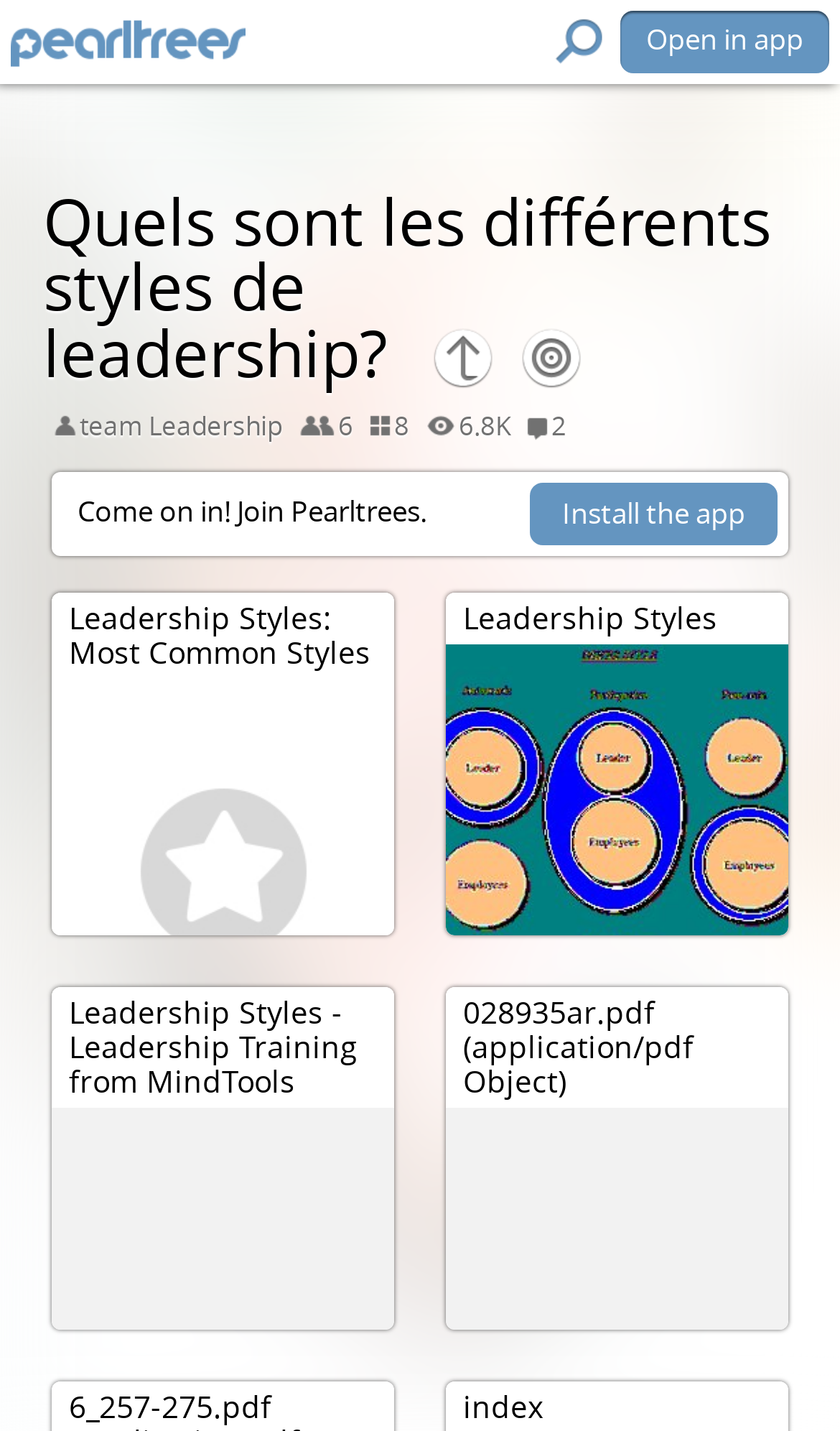Identify the bounding box of the UI component described as: "Open in app".

[0.738, 0.008, 0.987, 0.051]